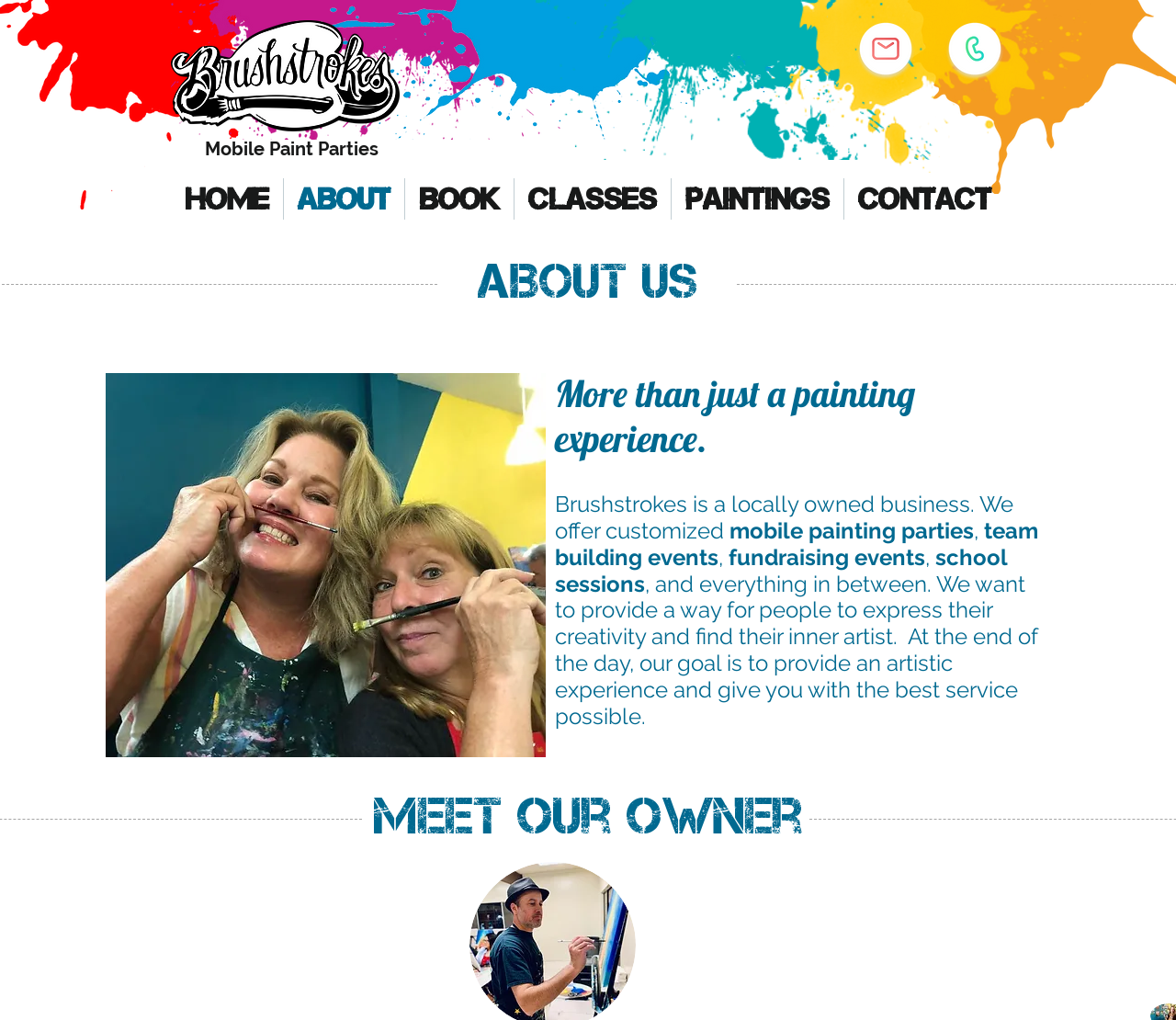Using the format (top-left x, top-left y, bottom-right x, bottom-right y), and given the element description, identify the bounding box coordinates within the screenshot: BOOK

[0.345, 0.175, 0.437, 0.215]